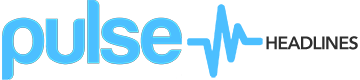What is the font style of 'HEADLINES'?
Based on the image content, provide your answer in one word or a short phrase.

Sleek and understated